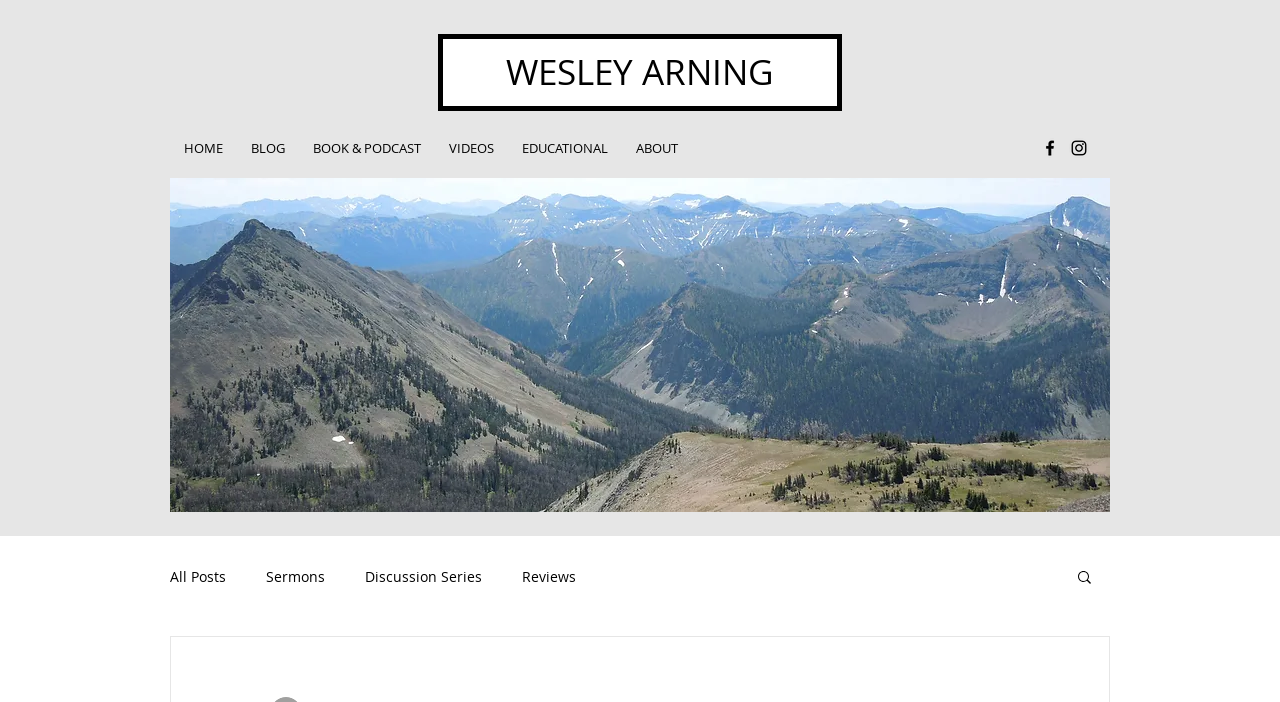Please identify the bounding box coordinates of the area that needs to be clicked to fulfill the following instruction: "view all posts."

[0.133, 0.807, 0.177, 0.834]